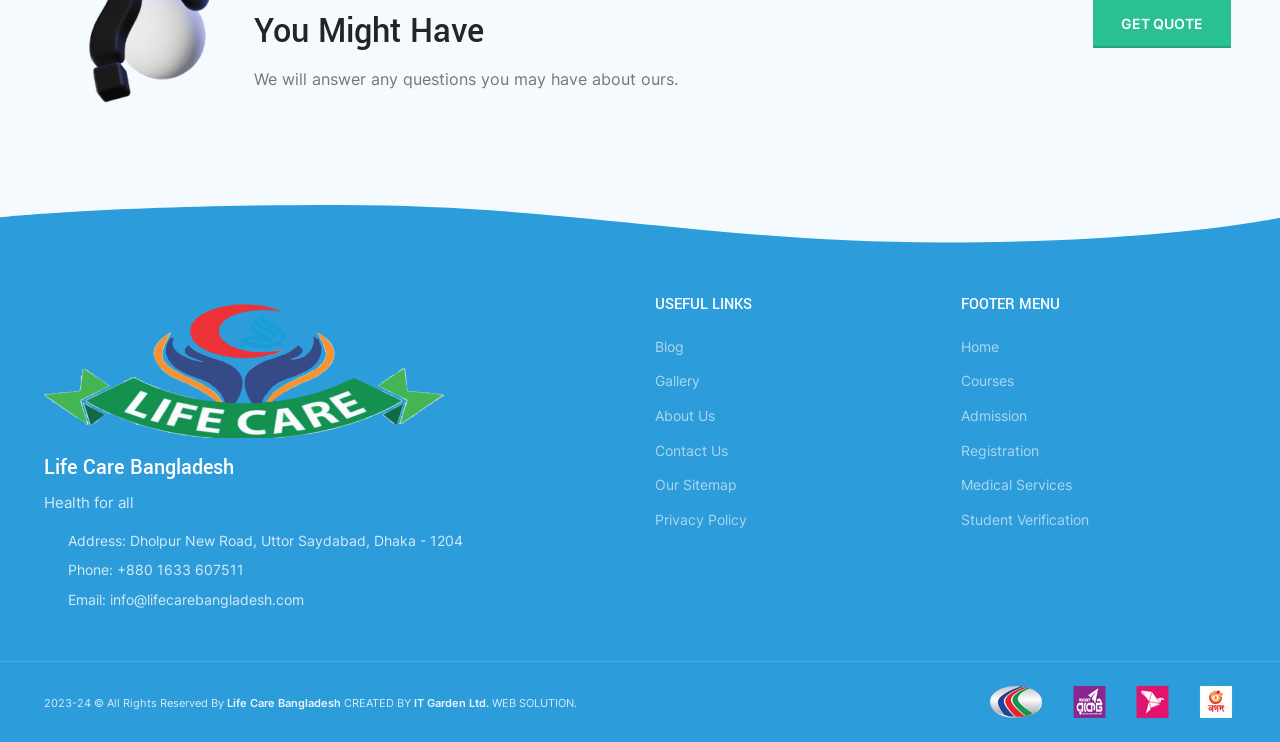Predict the bounding box for the UI component with the following description: "Gallery".

[0.512, 0.501, 0.548, 0.527]